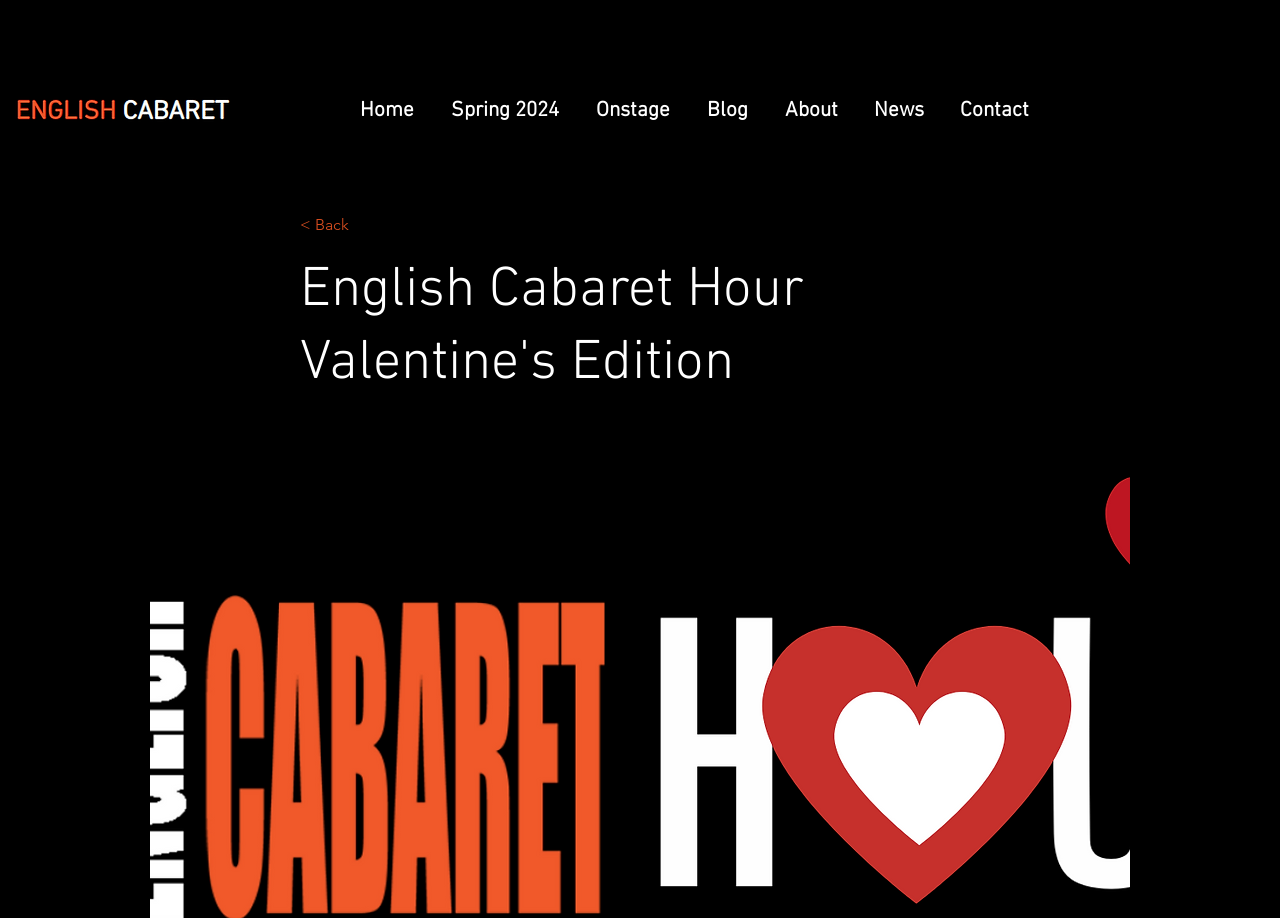Give a concise answer using only one word or phrase for this question:
What is the logo or image on the top-left corner of the webpage?

English Cabaret